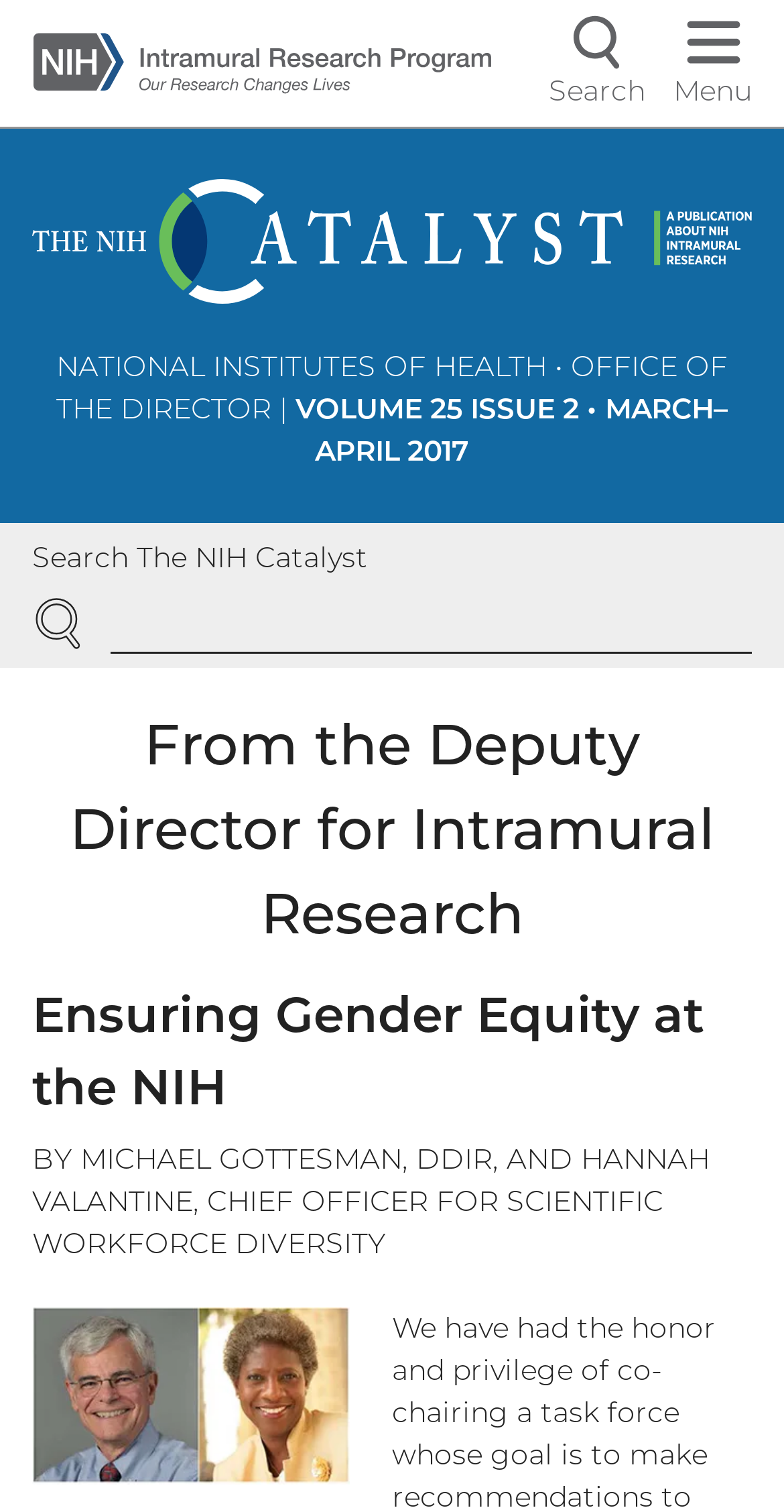Find the bounding box coordinates for the area that must be clicked to perform this action: "Read the publication about NIH Intramural Research".

[0.041, 0.146, 0.959, 0.17]